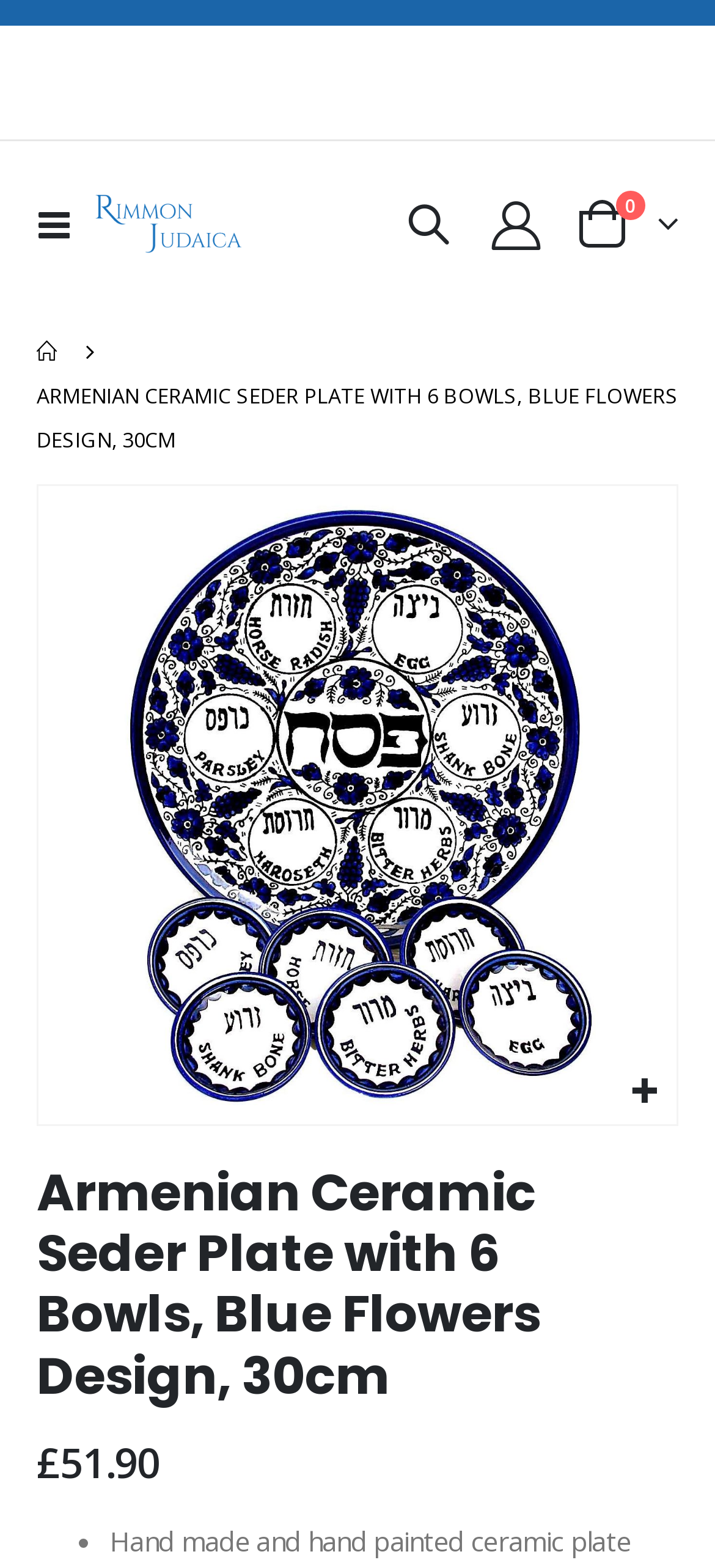Offer a detailed account of what is visible on the webpage.

This webpage appears to be a product page for a unique, hand-painted, and glazed Seder plate with matching bowls. At the top left corner, there is a navigation toggle button labeled "Toggle Nav". Next to it, there is a link to "Rimmon Judaica" accompanied by an image of the brand's logo. 

On the top right corner, there are three links: one with a shopping cart icon, another with a heart icon, and a third with a user icon. Below these links, there is a prominent heading that reads "ARMENIAN CERAMIC SEDER PLATE WITH 6 BOWLS, BLUE FLOWERS DESIGN, 30CM". 

Below the heading, there is a large image of the Seder plate, which takes up most of the page's width. The image is surrounded by navigation links to skip to the end or beginning of the images gallery. There is also a button to exit fullscreen mode. 

At the bottom left corner of the image, there is a price tag of £51.90. Below the image, there is a heading with the same product title as the one above. Finally, there is a list marker with a bullet point, indicating the start of a product description or features list.